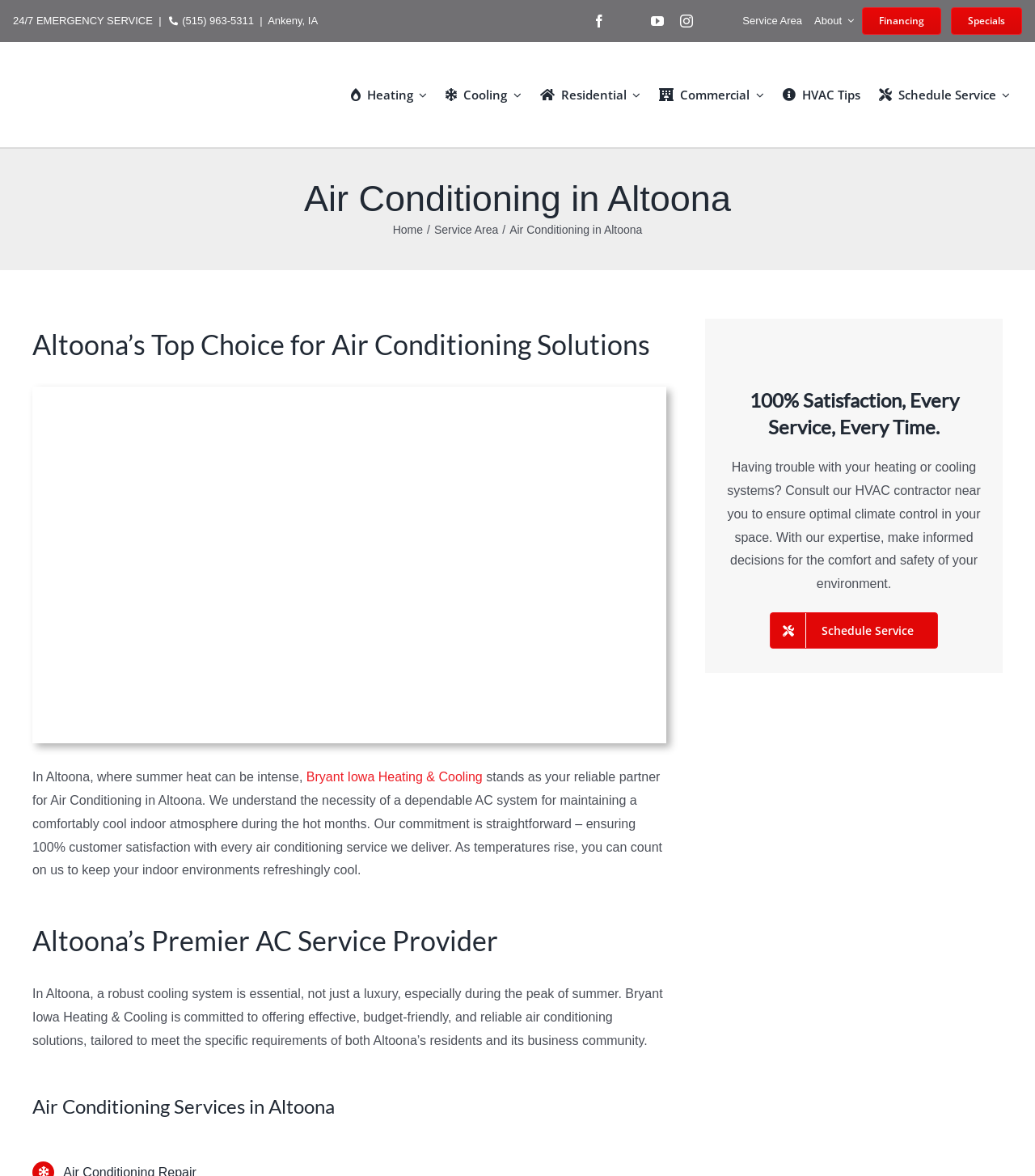Using the provided description Schedule ServiceSchedule Service, find the bounding box coordinates for the UI element. Provide the coordinates in (top-left x, top-left y, bottom-right x, bottom-right y) format, ensuring all values are between 0 and 1.

[0.744, 0.521, 0.906, 0.552]